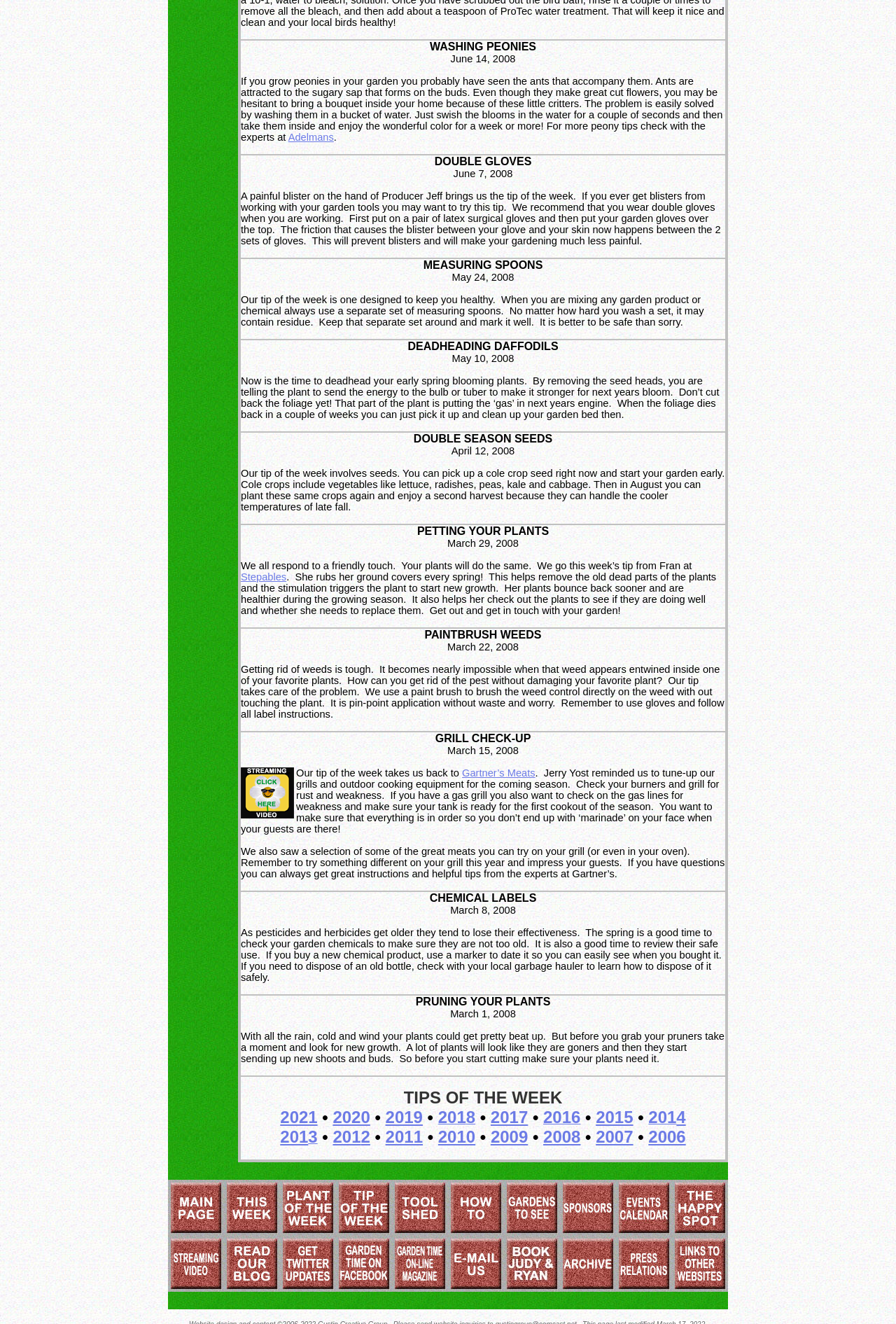Please give a concise answer to this question using a single word or phrase: 
How many links are in the third row?

1